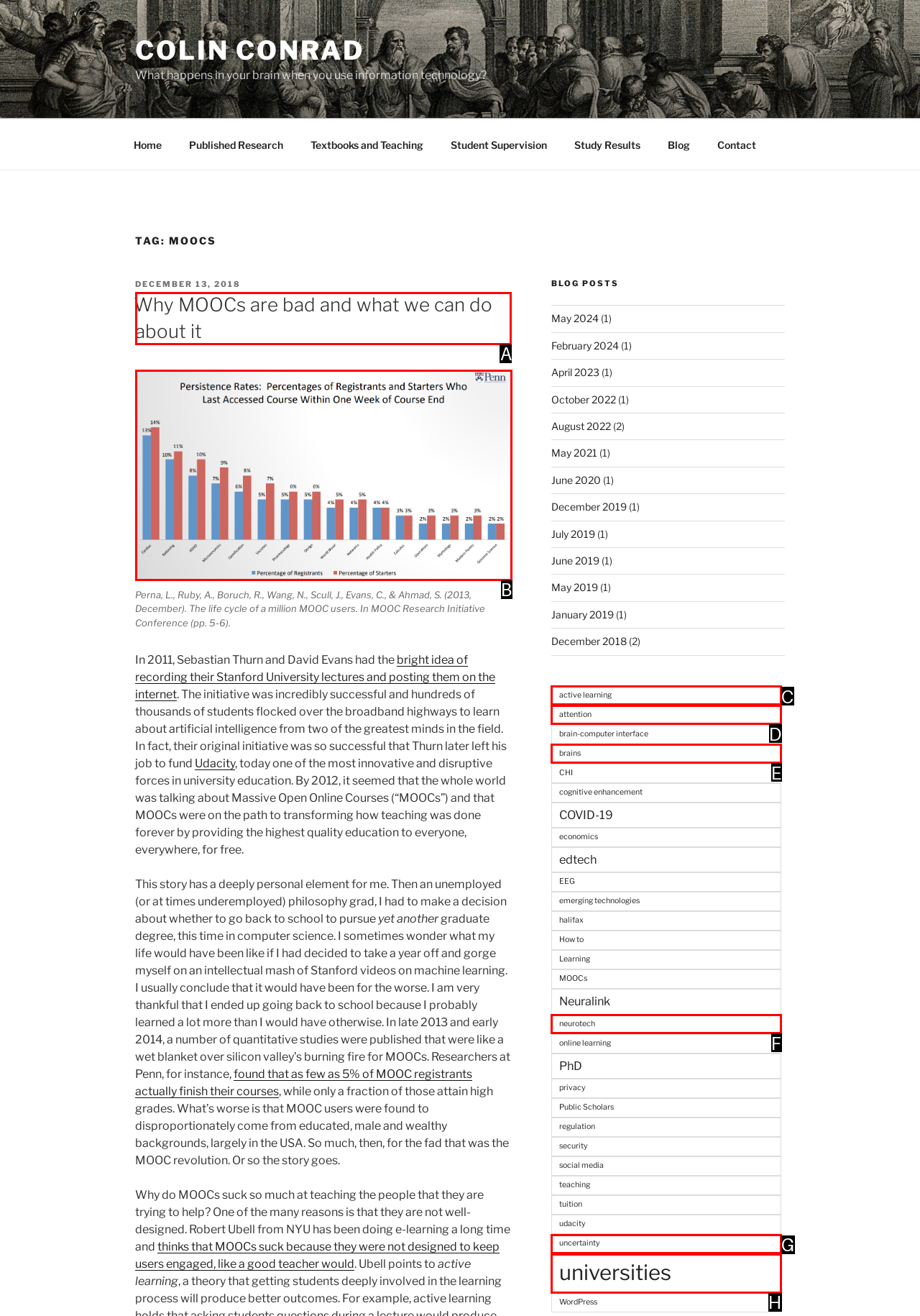Please indicate which HTML element should be clicked to fulfill the following task: Read the blog post 'Why MOOCs are bad and what we can do about it'. Provide the letter of the selected option.

A